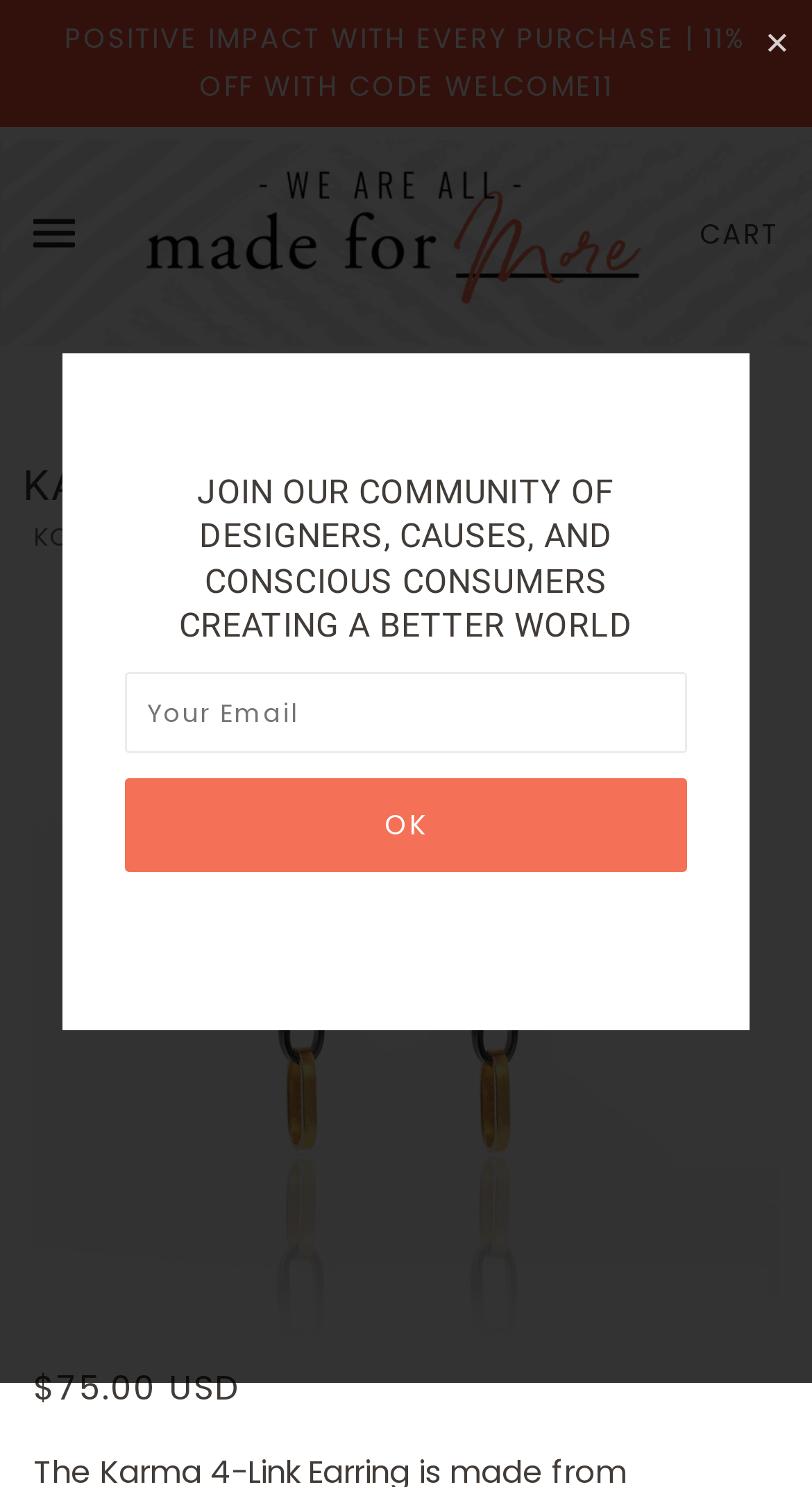Find and provide the bounding box coordinates for the UI element described here: "Cart (0)". The coordinates should be given as four float numbers between 0 and 1: [left, top, right, bottom].

[0.821, 0.115, 1.0, 0.202]